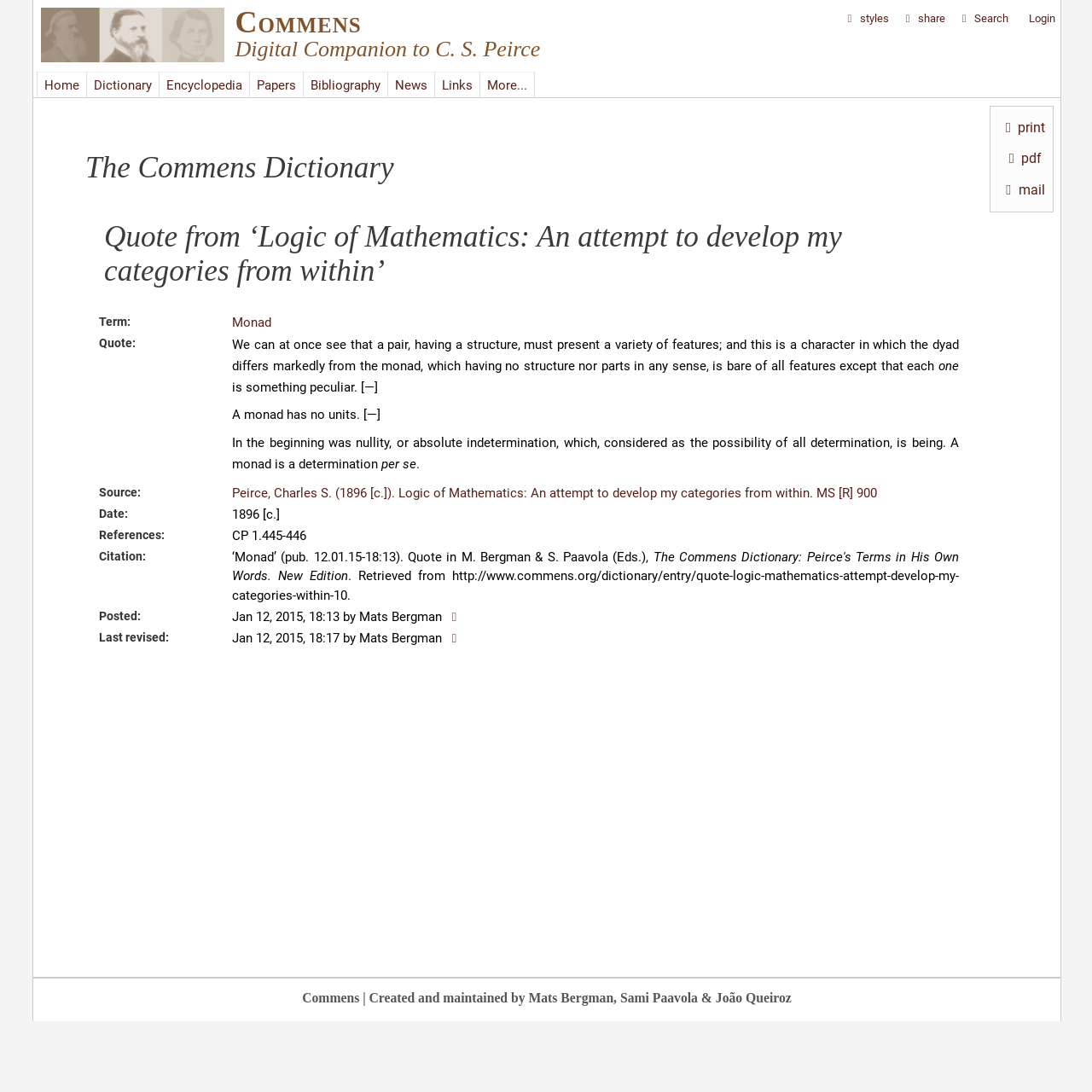Locate the bounding box coordinates of the clickable area needed to fulfill the instruction: "print the page".

[0.914, 0.109, 0.957, 0.124]